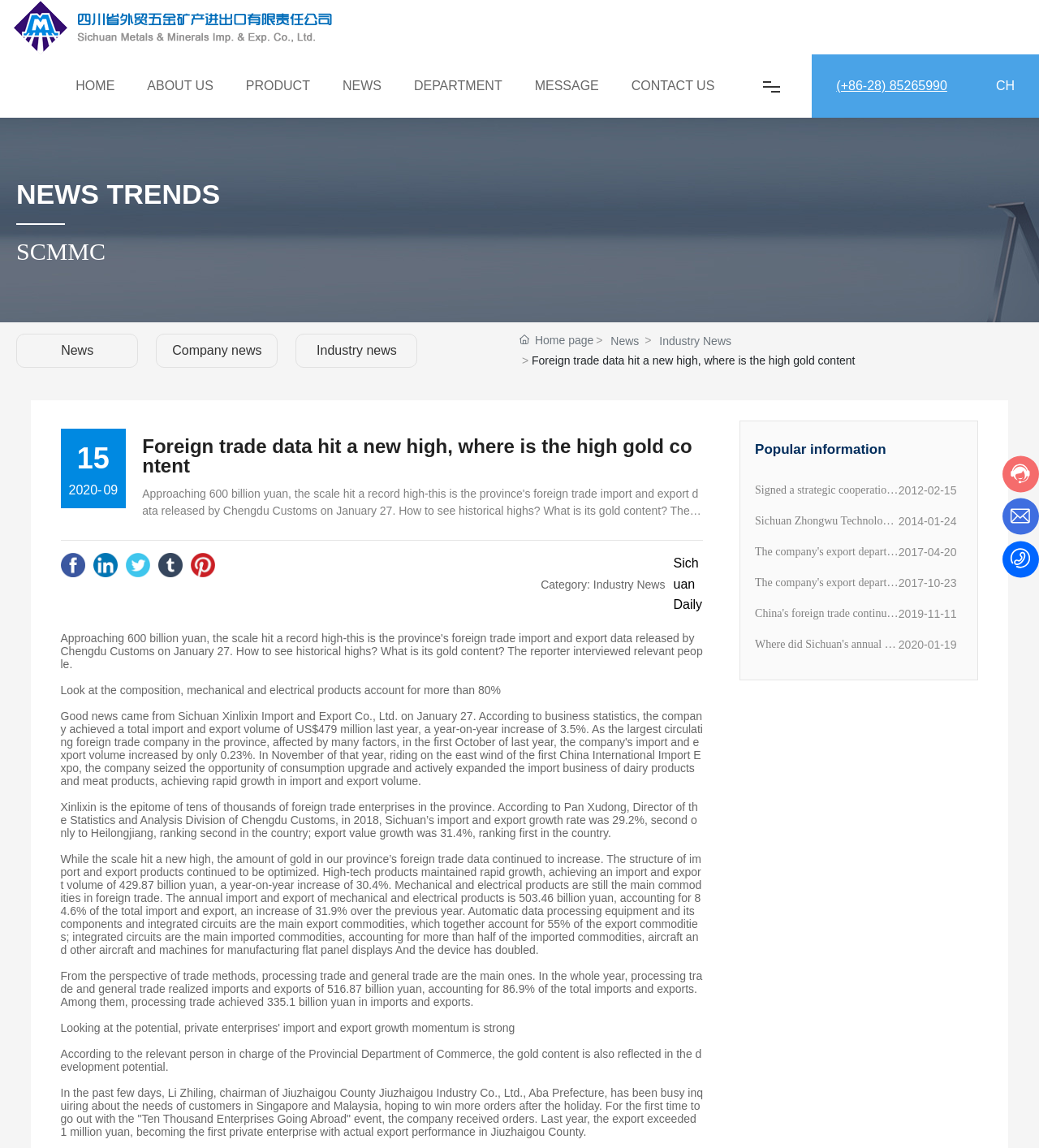Pinpoint the bounding box coordinates of the element that must be clicked to accomplish the following instruction: "Click HOME". The coordinates should be in the format of four float numbers between 0 and 1, i.e., [left, top, right, bottom].

[0.065, 0.055, 0.118, 0.095]